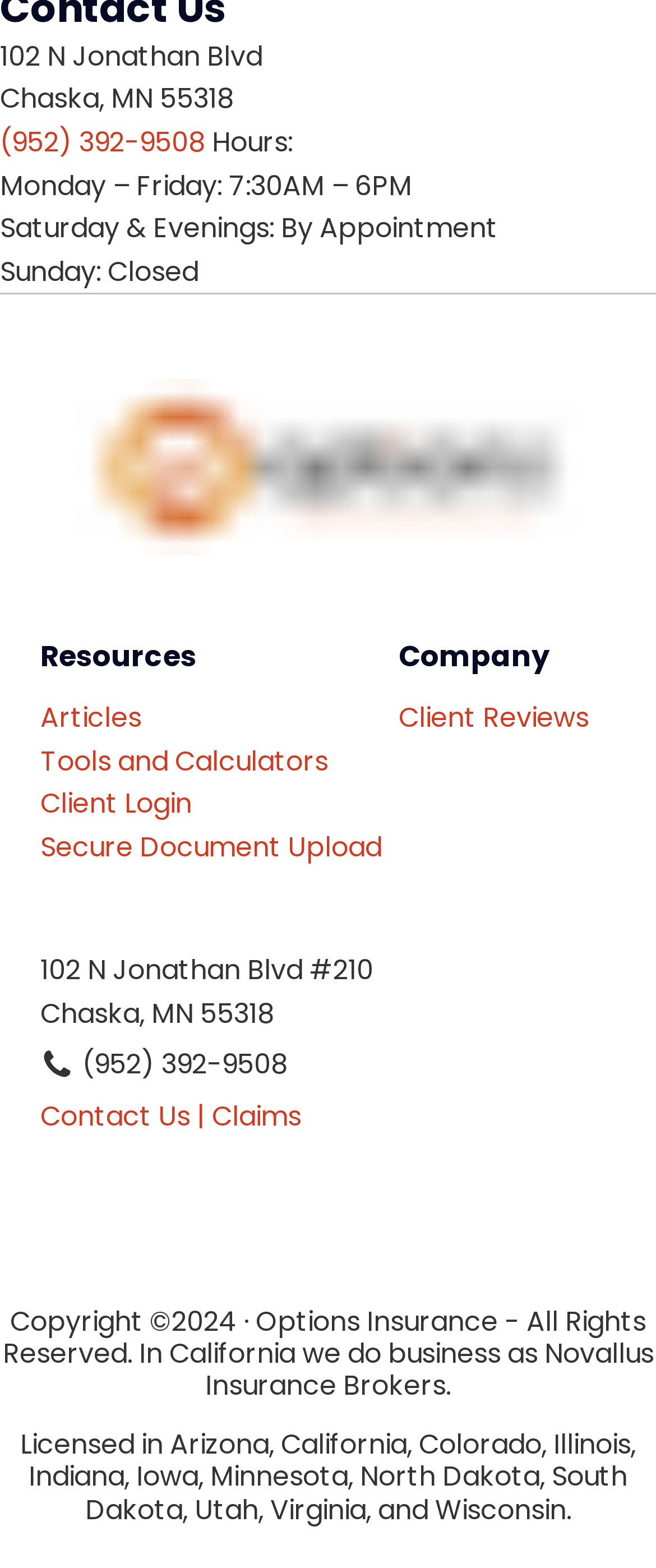Ascertain the bounding box coordinates for the UI element detailed here: "Client Login". The coordinates should be provided as [left, top, right, bottom] with each value being a float between 0 and 1.

[0.062, 0.499, 0.292, 0.527]